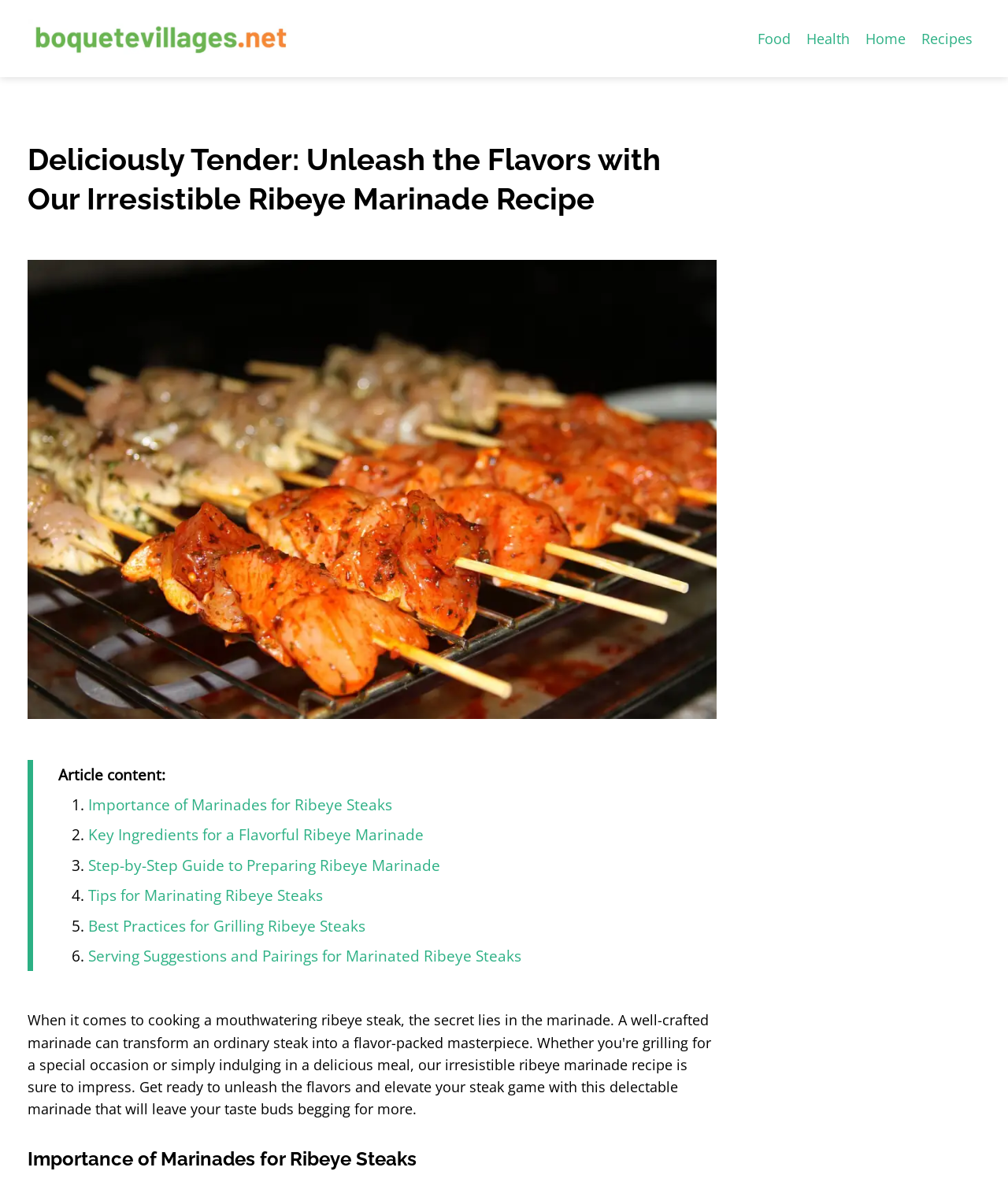What is the purpose of the marinade?
Look at the image and respond with a one-word or short phrase answer.

To add flavor